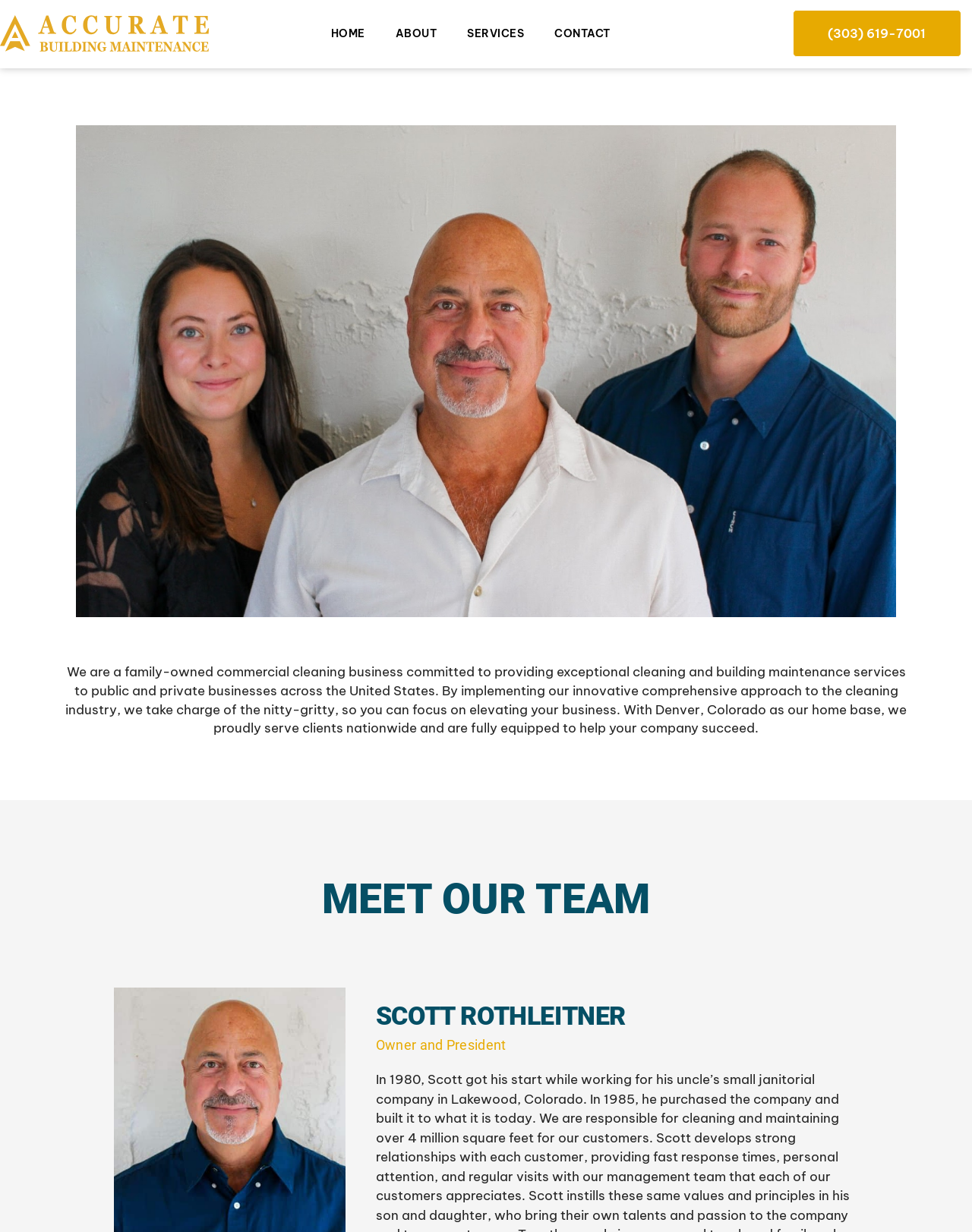Given the description "aria-label="Search" value=""", provide the bounding box coordinates of the corresponding UI element.

None